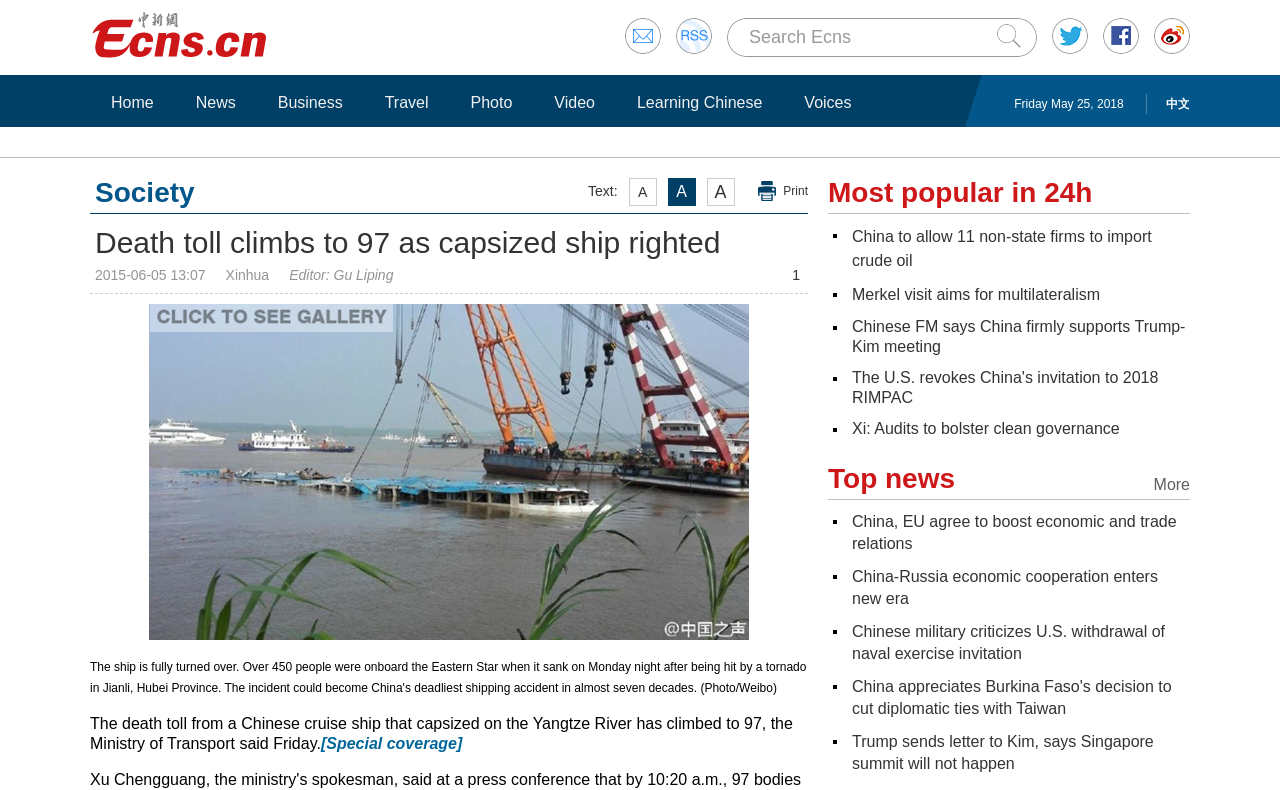Find the bounding box coordinates for the area that must be clicked to perform this action: "View more top news".

[0.901, 0.587, 0.93, 0.633]